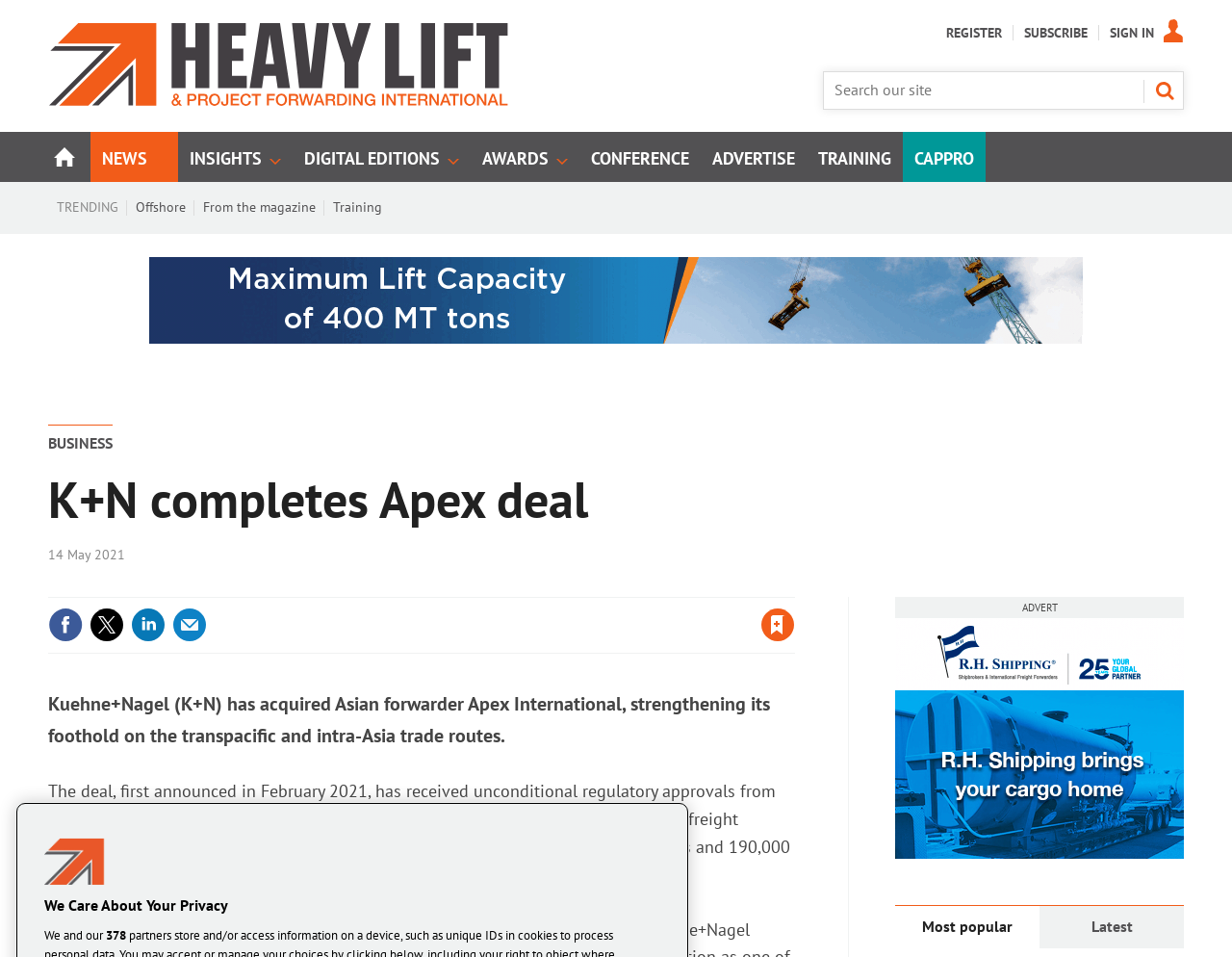What type of content is available on the website?
Refer to the image and provide a thorough answer to the question.

I observed that the website has links to various news articles and sections like 'INSIGHTS', 'DIGITAL EDITIONS', and 'AWARDS' which suggests that the website provides news and articles related to the heavy lift and project forwarding industry.